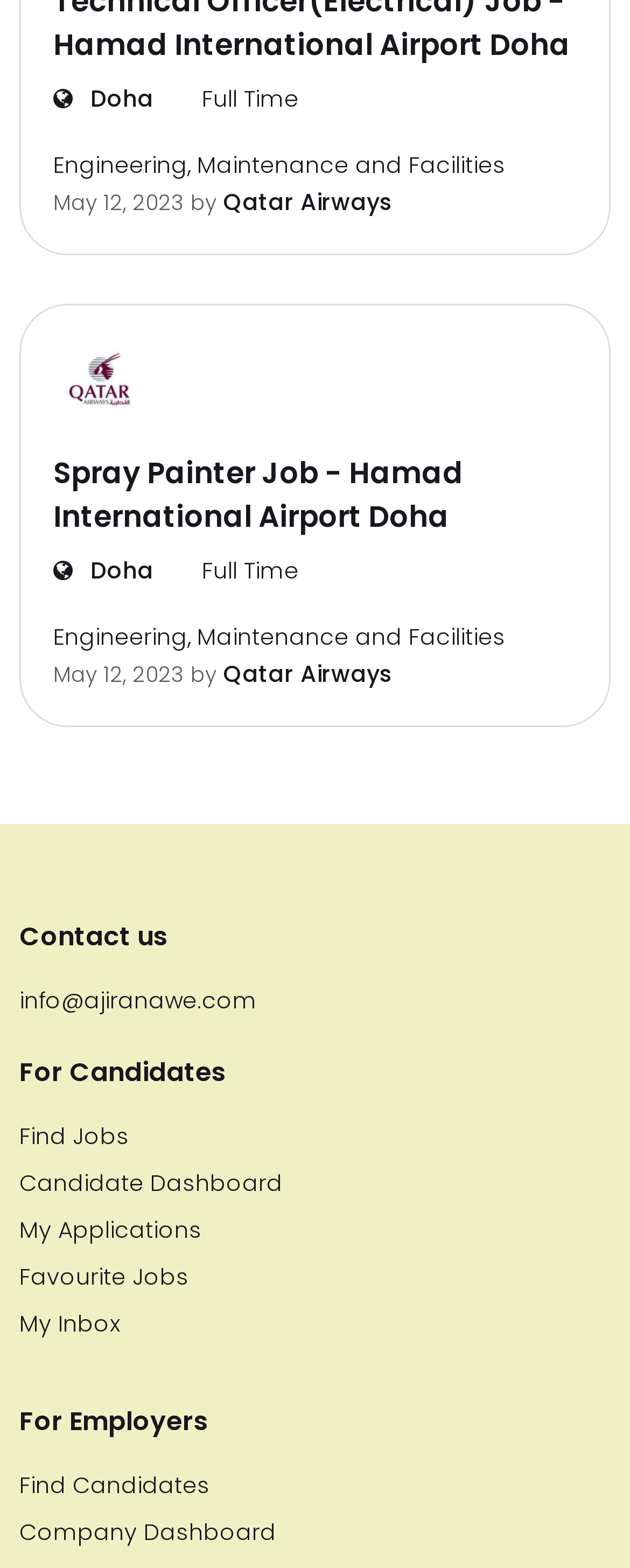Provide the bounding box coordinates, formatted as (top-left x, top-left y, bottom-right x, bottom-right y), with all values being floating point numbers between 0 and 1. Identify the bounding box of the UI element that matches the description: Engineering, Maintenance and Facilities

[0.085, 0.396, 0.915, 0.417]